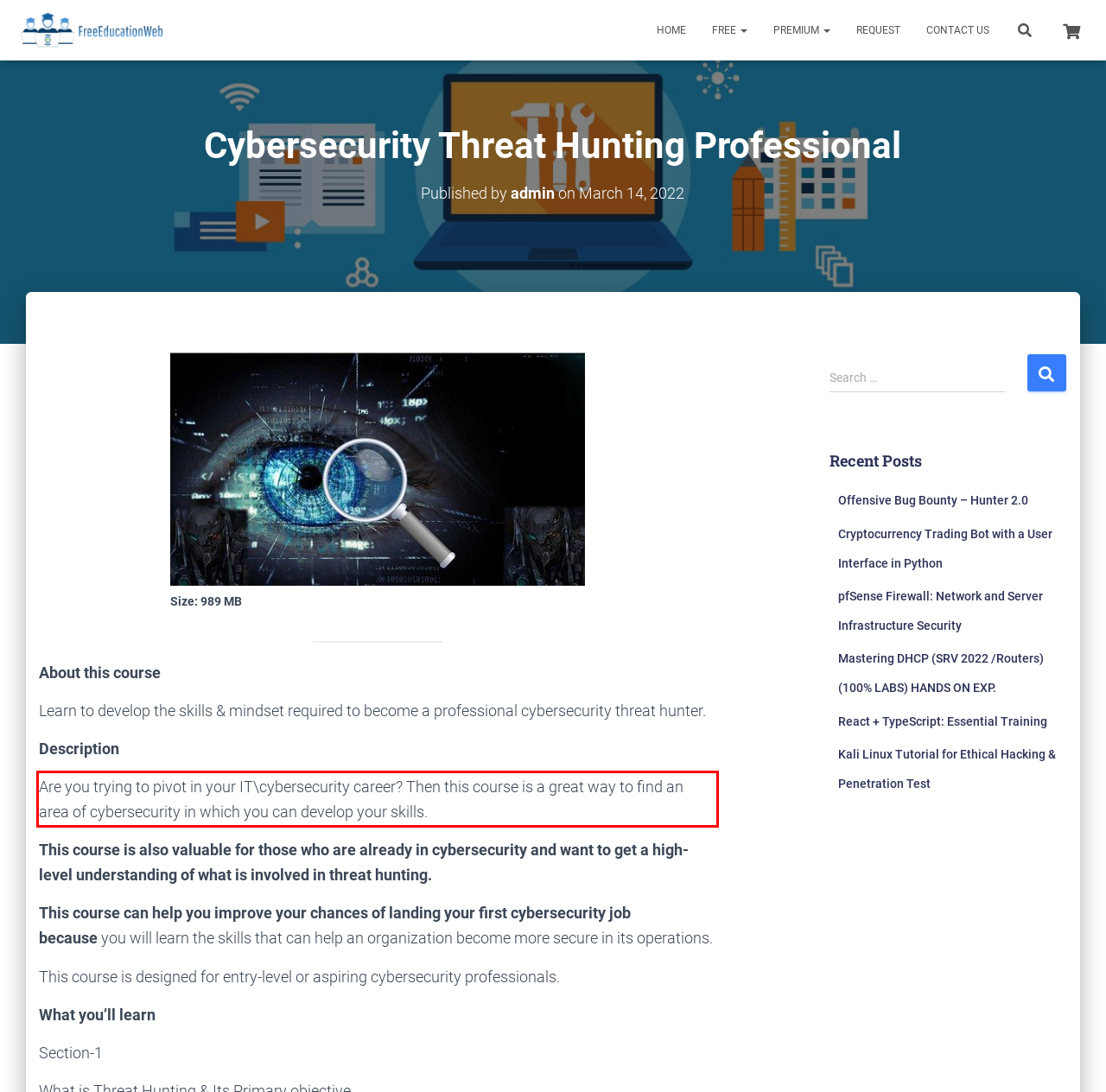You are given a screenshot showing a webpage with a red bounding box. Perform OCR to capture the text within the red bounding box.

Are you trying to pivot in your IT\cybersecurity career? Then this course is a great way to find an area of cybersecurity in which you can develop your skills.